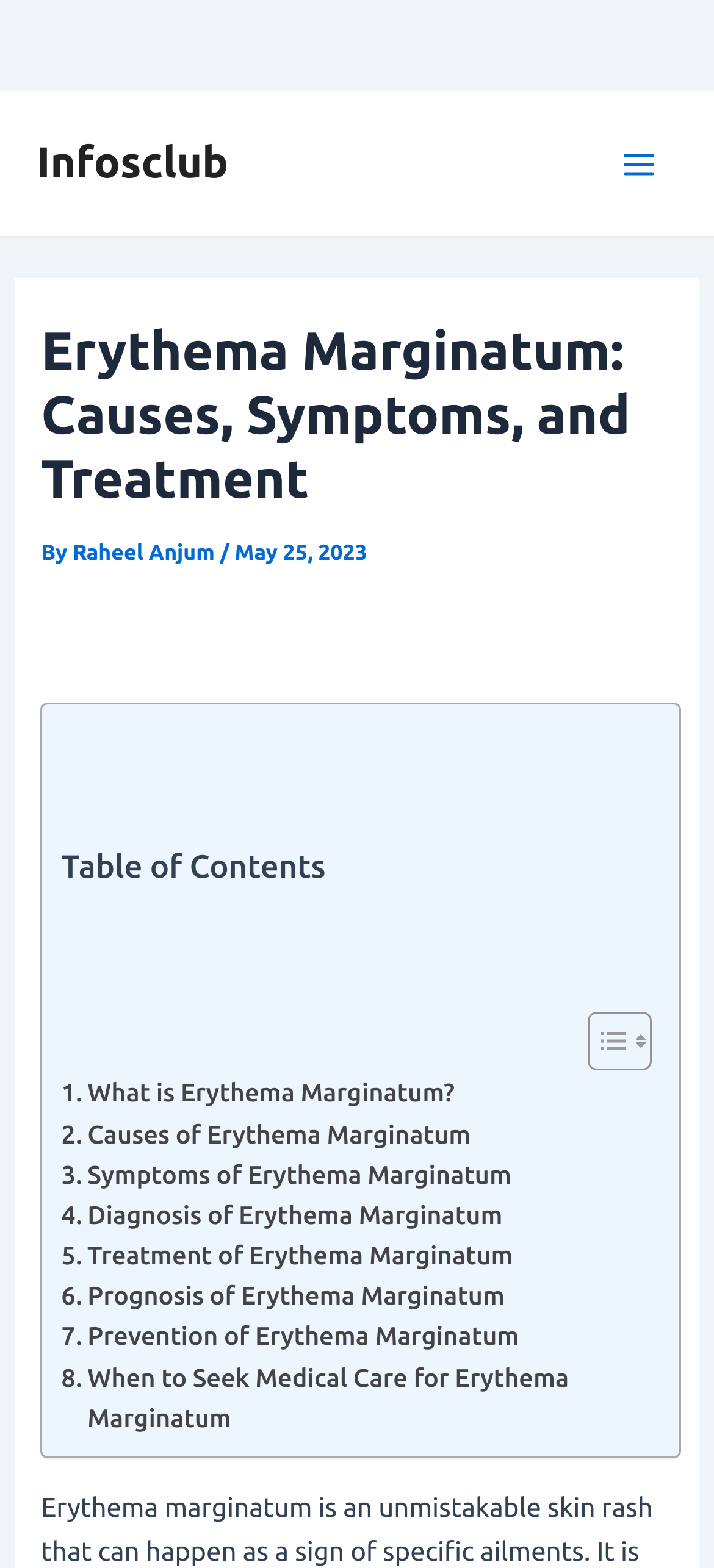What is the author of this article?
Please answer the question with as much detail and depth as you can.

I found the author's name by looking at the header section of the webpage, where it says 'By Raheel Anjum'.